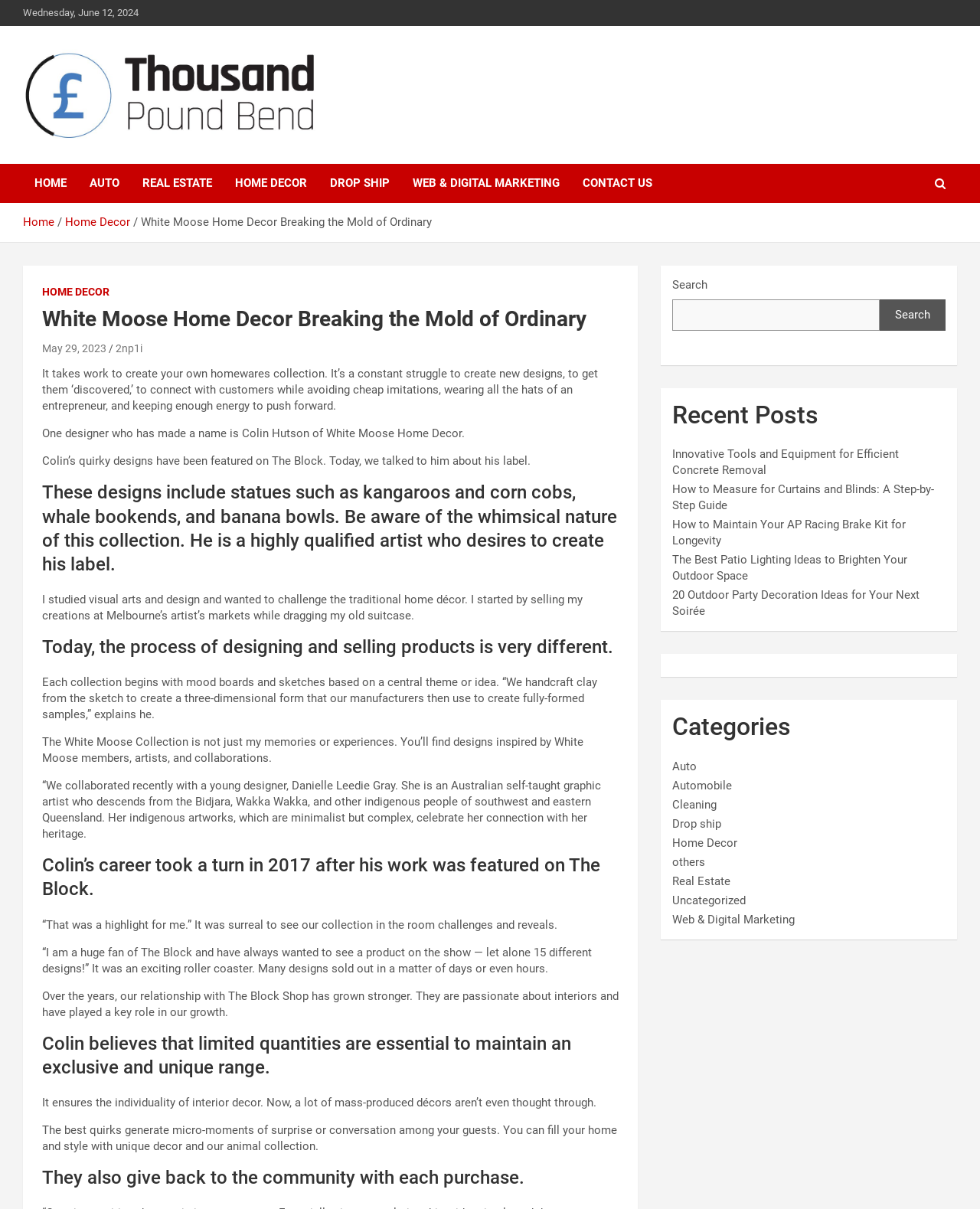What is the purpose of limiting quantities in Colin's designs?
Please provide a single word or phrase answer based on the image.

To maintain exclusivity